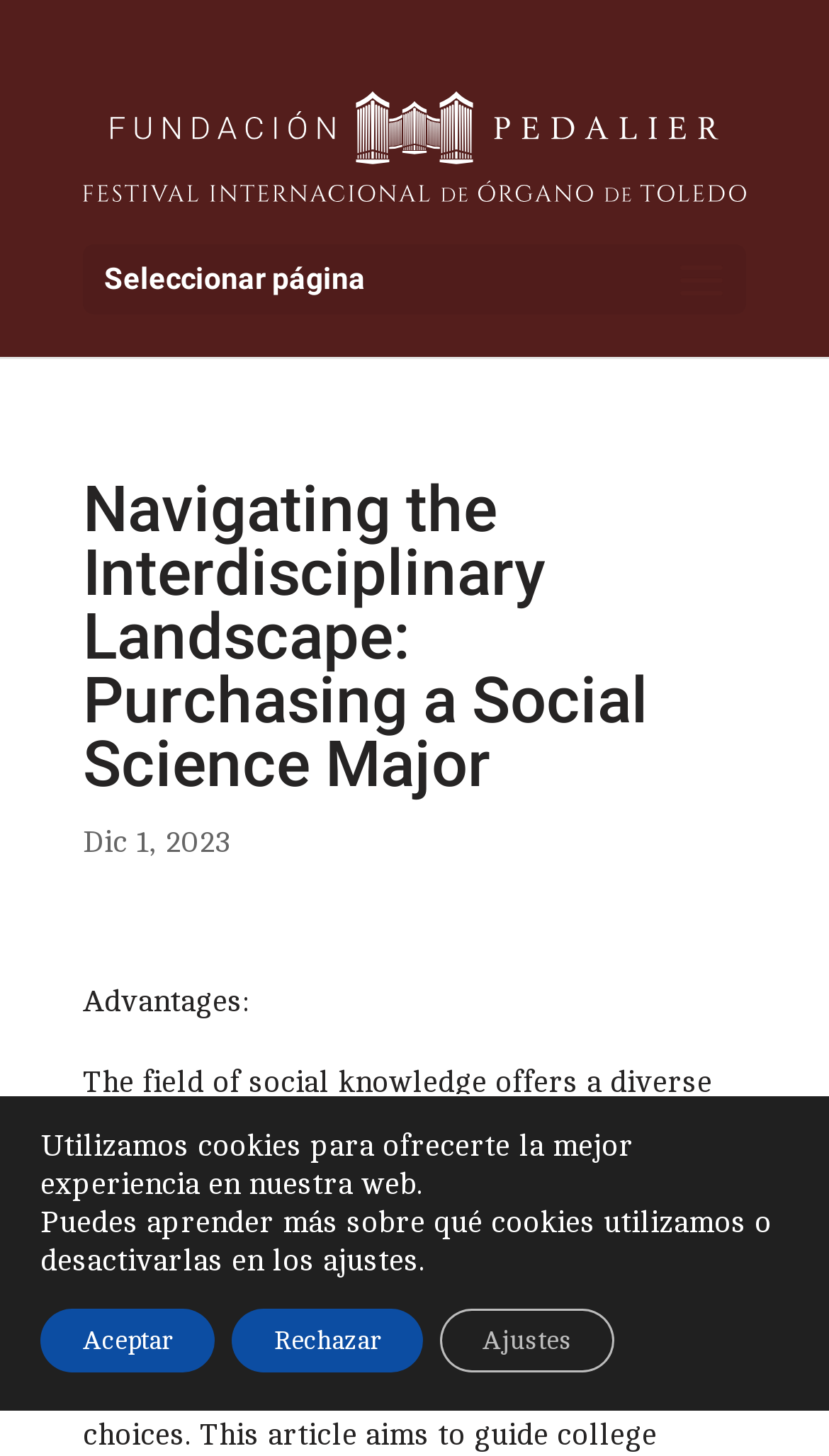Answer this question using a single word or a brief phrase:
What is the language of the webpage?

Spanish